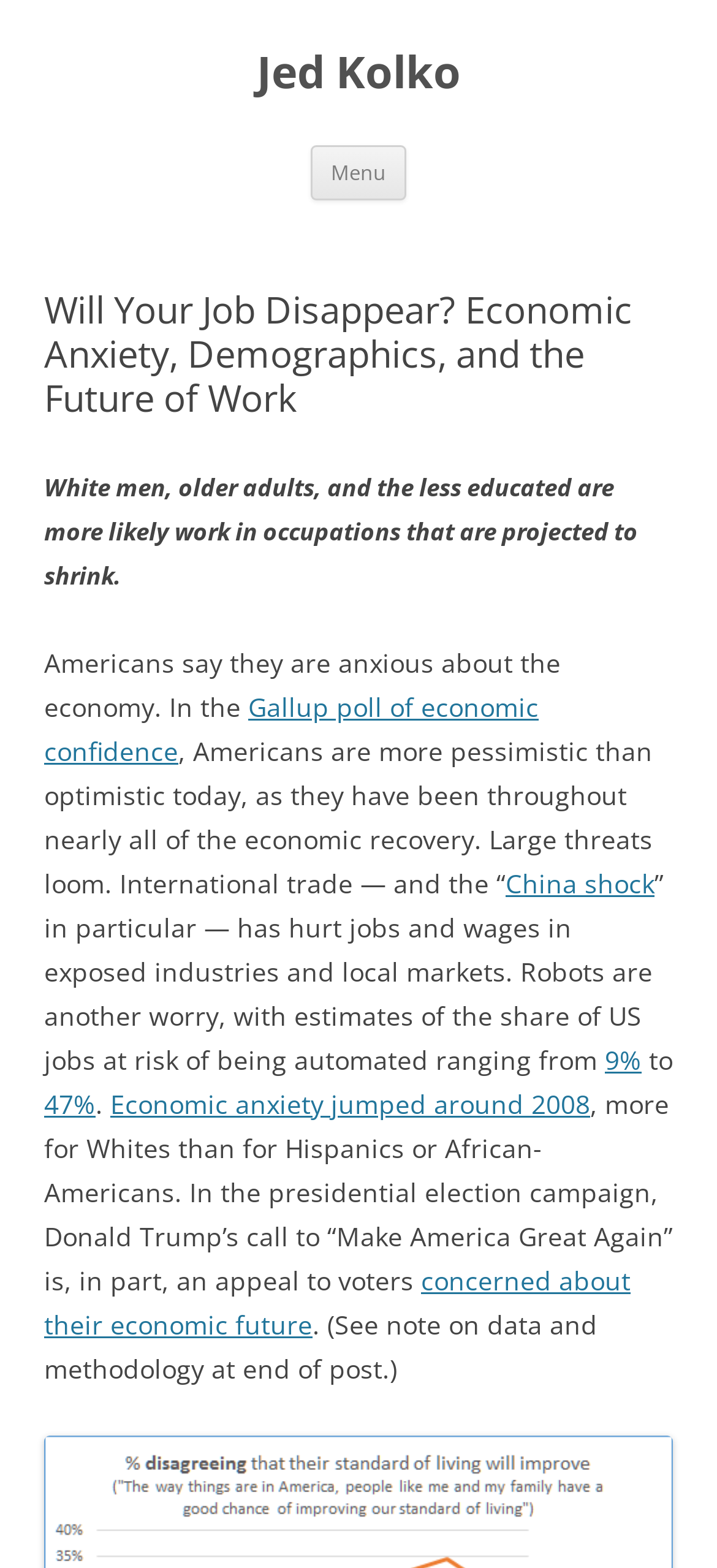What is the percentage of US jobs at risk of being automated?
Based on the screenshot, provide a one-word or short-phrase response.

9% to 47%